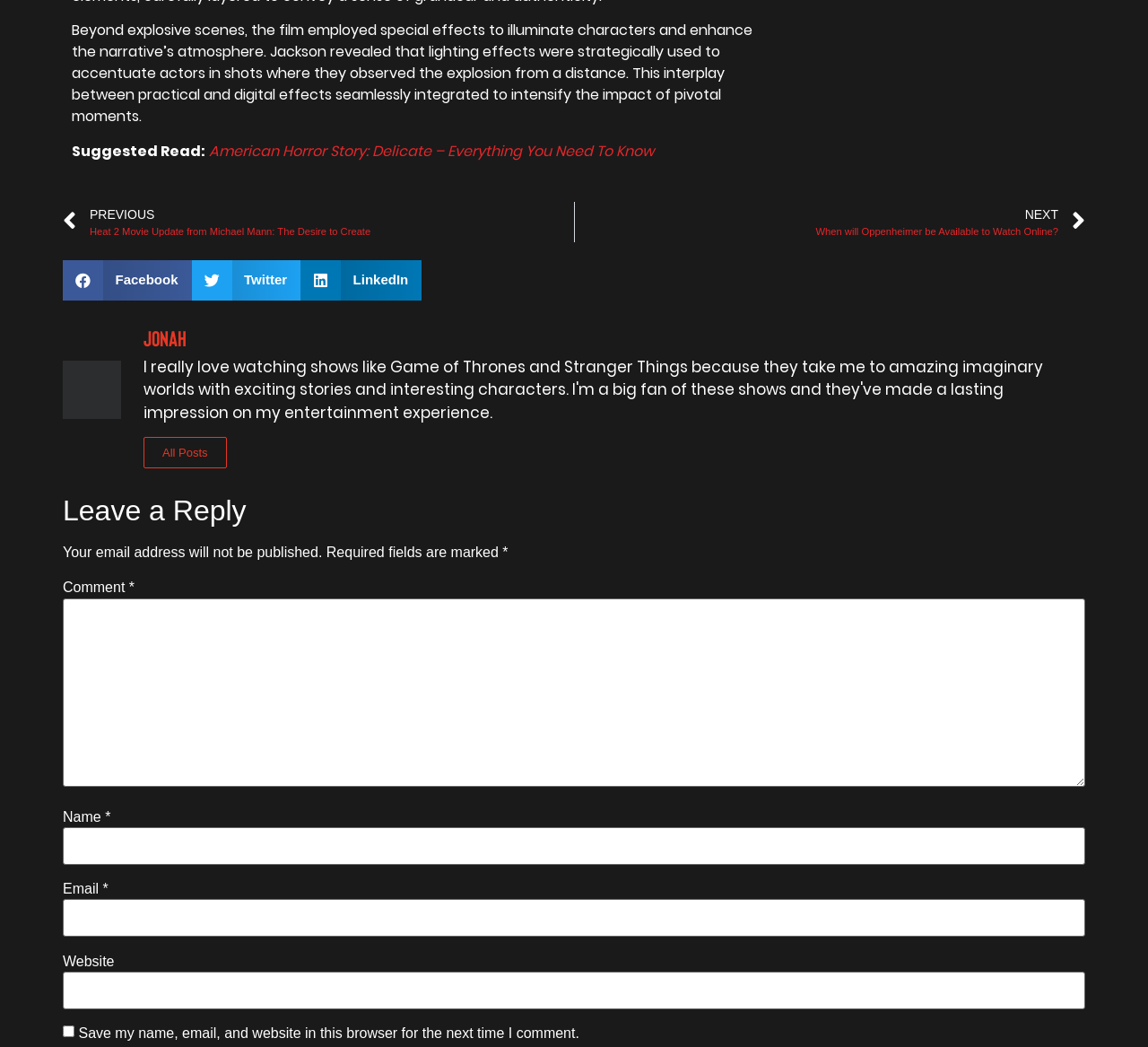Please predict the bounding box coordinates of the element's region where a click is necessary to complete the following instruction: "Visit the previous article". The coordinates should be represented by four float numbers between 0 and 1, i.e., [left, top, right, bottom].

[0.055, 0.193, 0.5, 0.231]